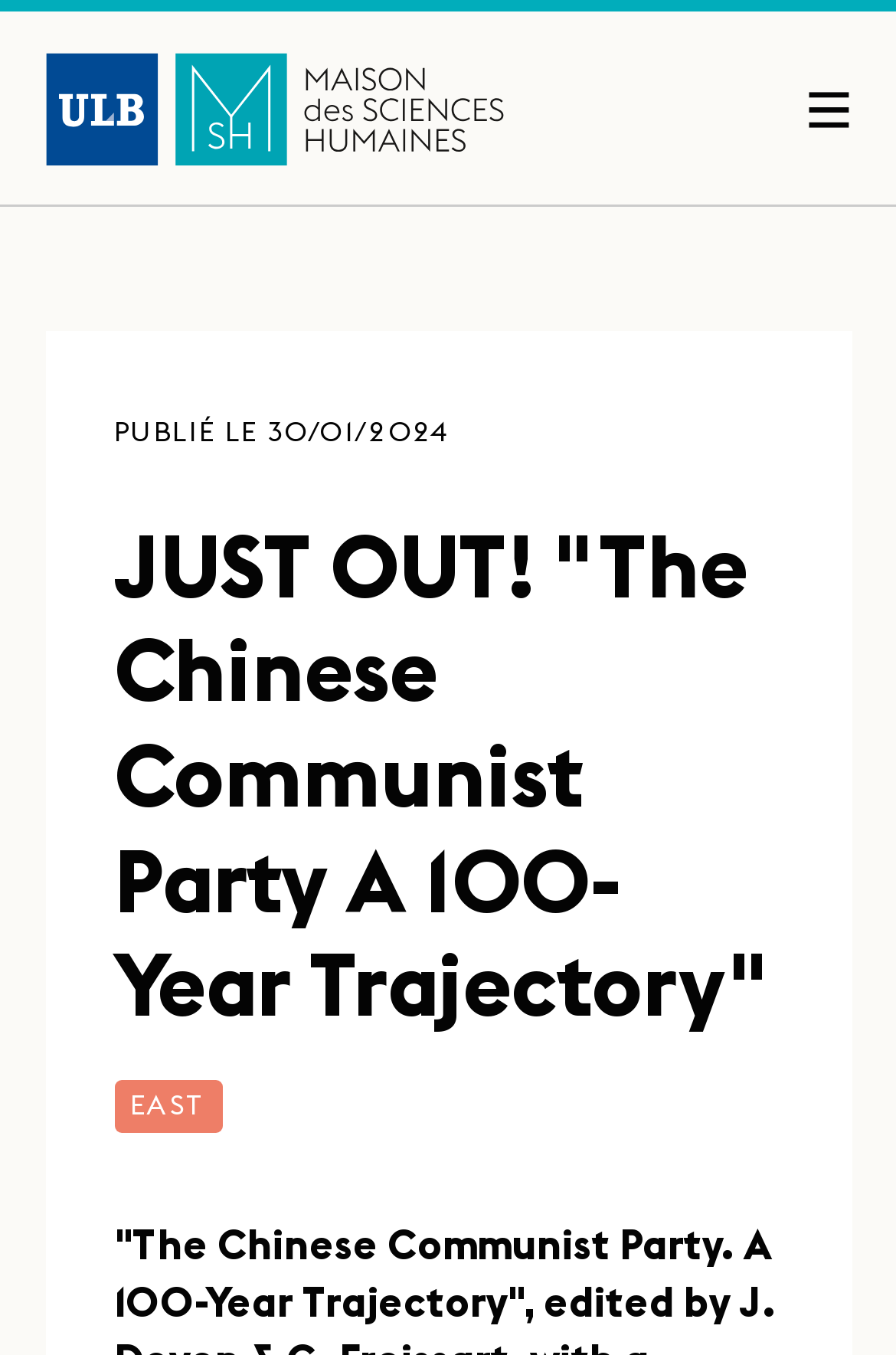Please provide a detailed answer to the question below by examining the image:
What is the name of the institution?

The name of the institution can be found in the top-left corner of the webpage, where it says 'MSH ULB' in a heading element, which is also a link.